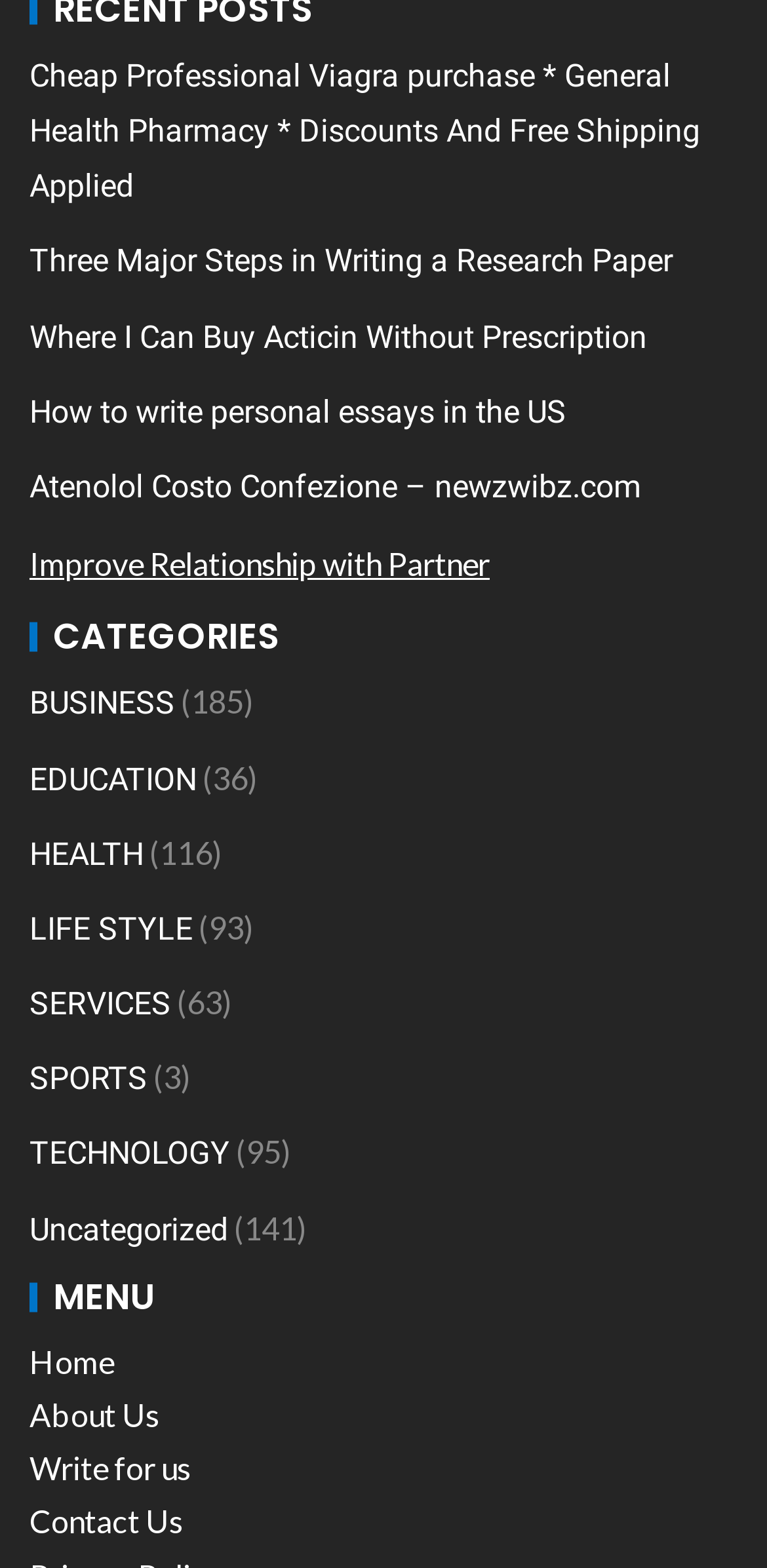Highlight the bounding box coordinates of the element that should be clicked to carry out the following instruction: "Go to the 'HOME' page". The coordinates must be given as four float numbers ranging from 0 to 1, i.e., [left, top, right, bottom].

[0.038, 0.856, 0.149, 0.88]